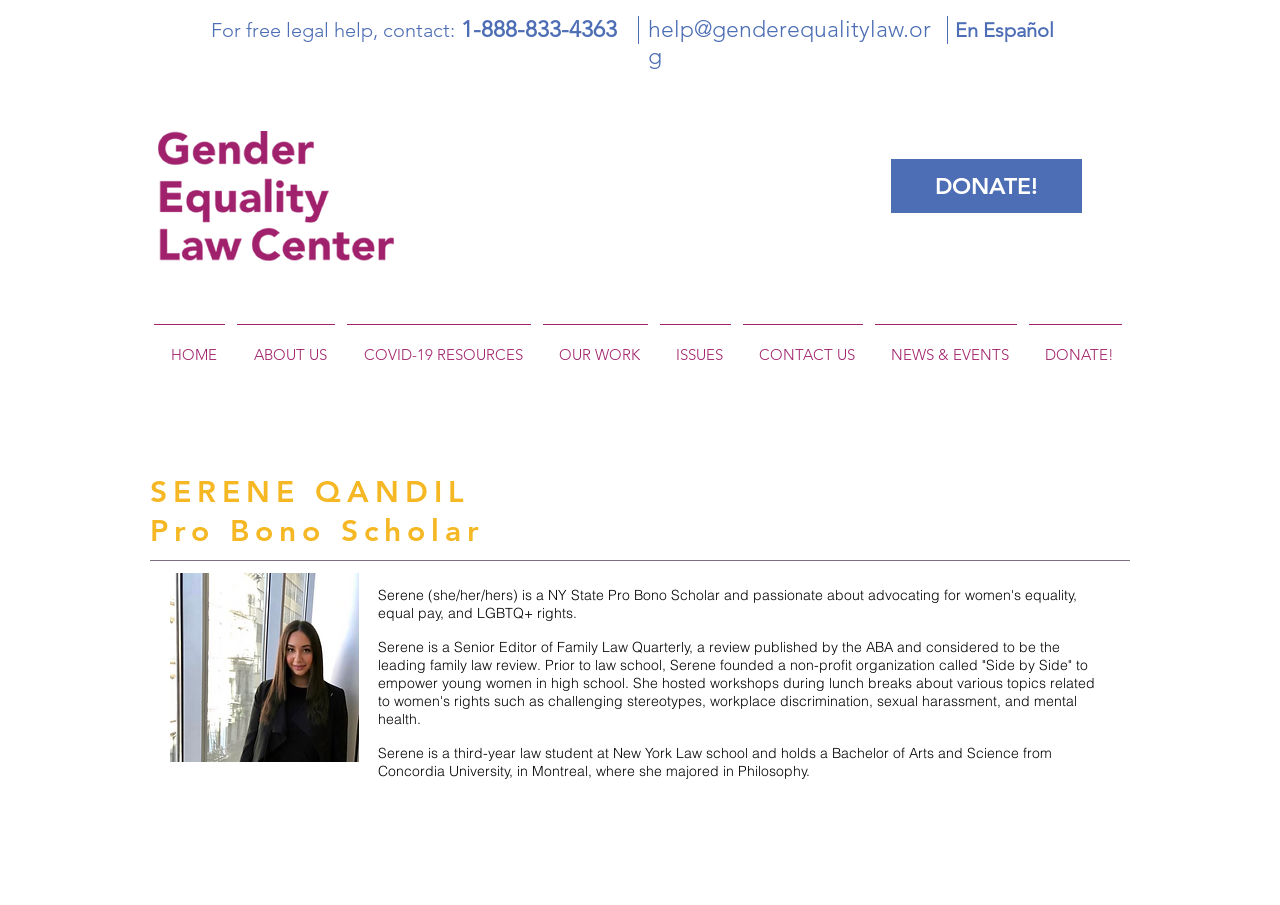What is the email address to contact for help?
Based on the visual information, provide a detailed and comprehensive answer.

The email address to contact for help is mentioned in the heading at the top of the webpage, which says 'help@genderequalitylaw.org', and it is also a link that can be clicked to send an email.